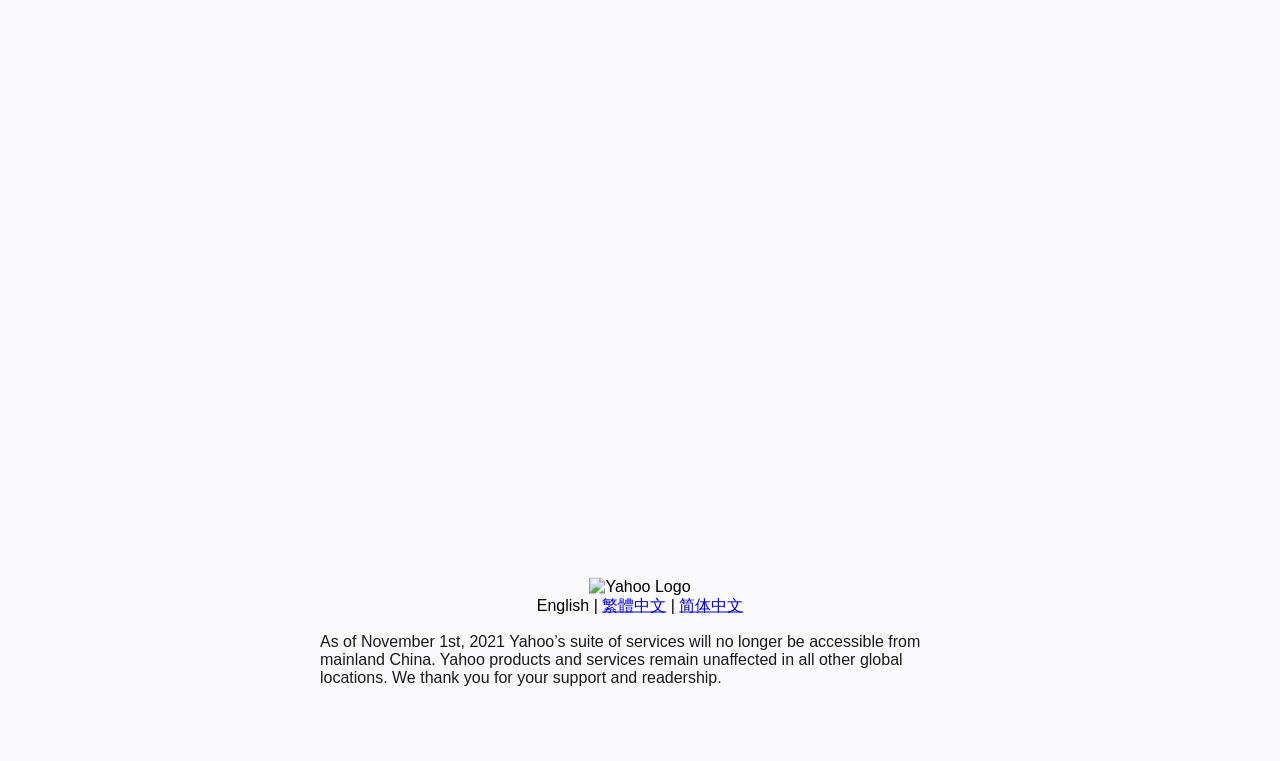Using the provided description English, find the bounding box coordinates for the UI element. Provide the coordinates in (top-left x, top-left y, bottom-right x, bottom-right y) format, ensuring all values are between 0 and 1.

[0.419, 0.784, 0.46, 0.806]